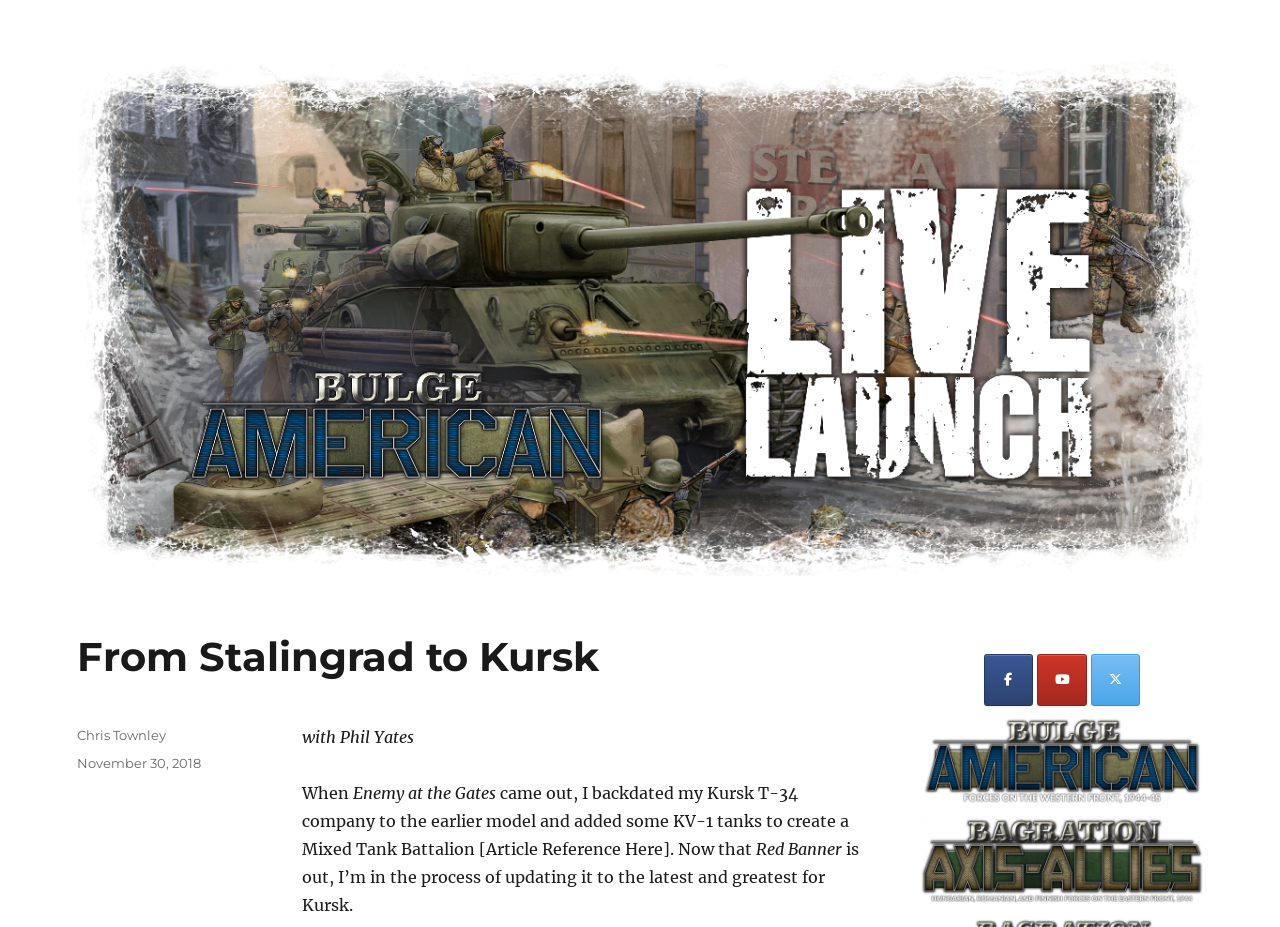Identify and provide the main heading of the webpage.

From Stalingrad to Kursk